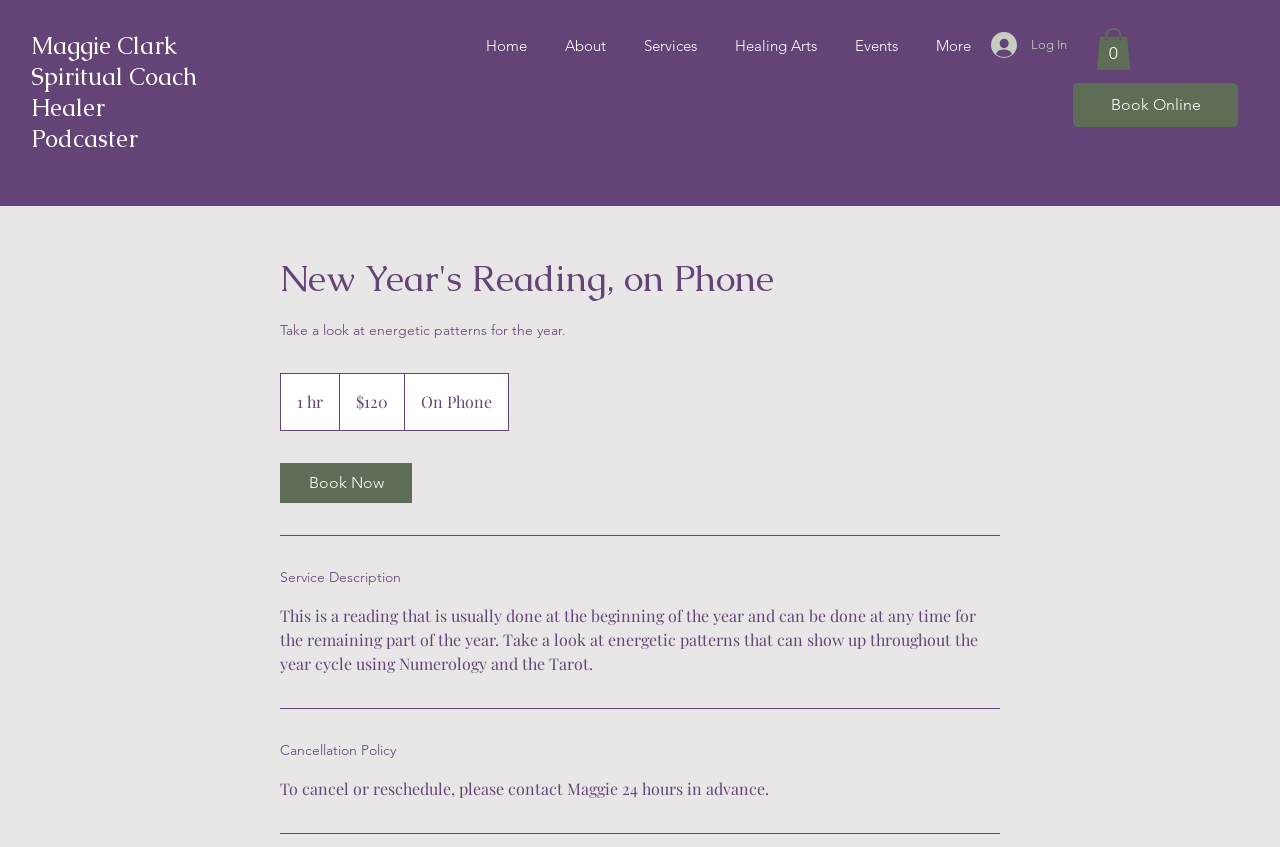Determine the main heading text of the webpage.

New Year's Reading, on Phone